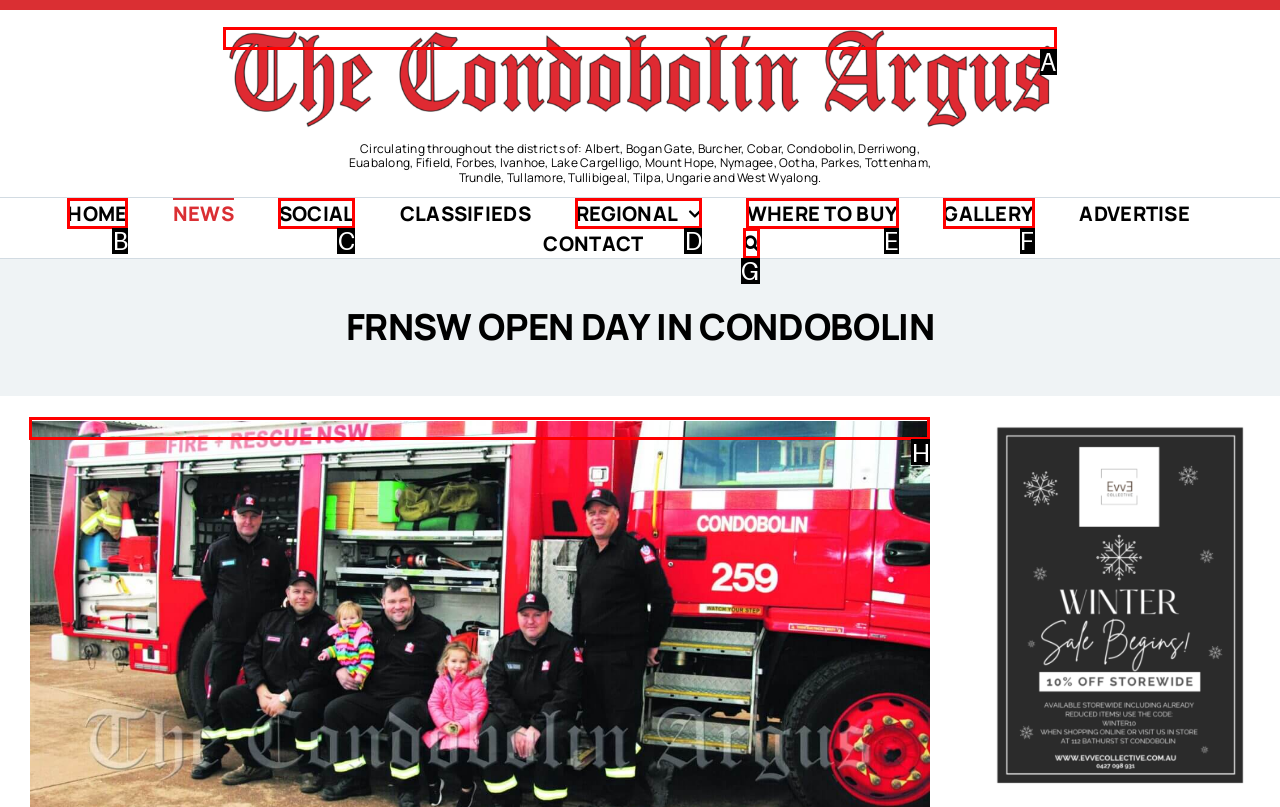Indicate which red-bounded element should be clicked to perform the task: Search for something Answer with the letter of the correct option.

G